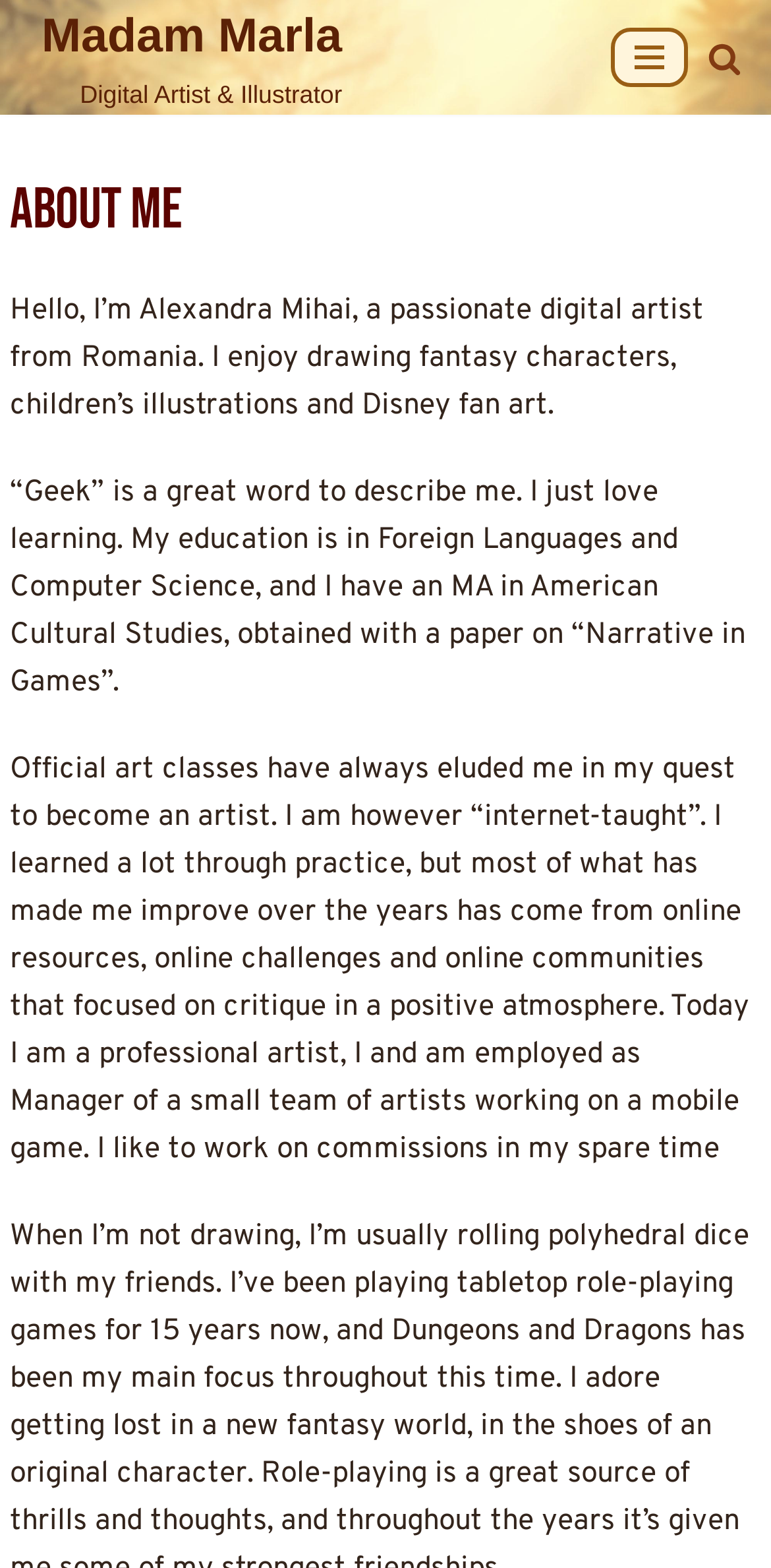What is the person's attitude towards learning?
Refer to the image and provide a concise answer in one word or phrase.

Passionate